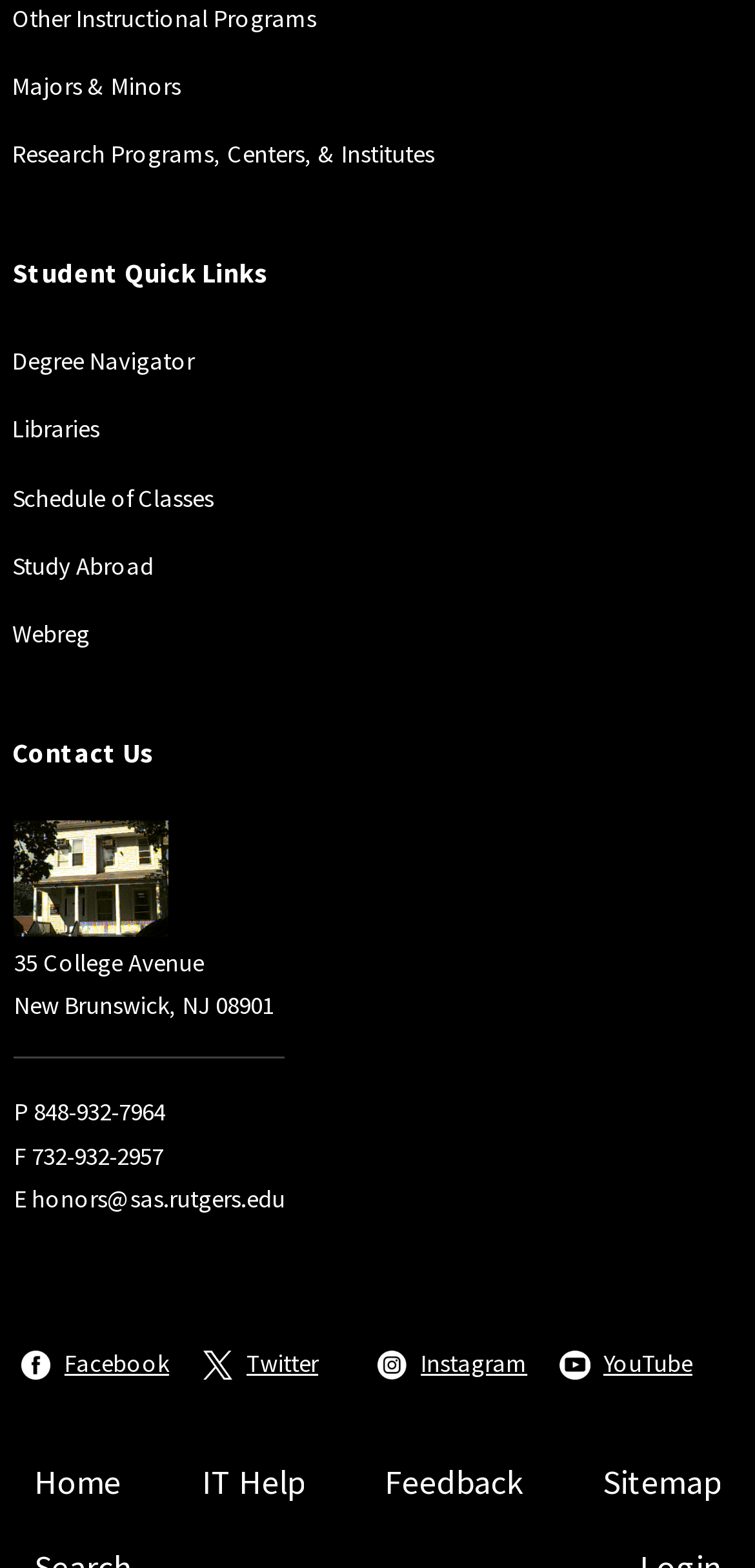What is the phone number of the Rutgers University Honors College?
Answer the question with a detailed explanation, including all necessary information.

I found the phone number by looking at the StaticText element with the text 'P 848-932-7964' which is located within the LayoutTableCell element containing the address.